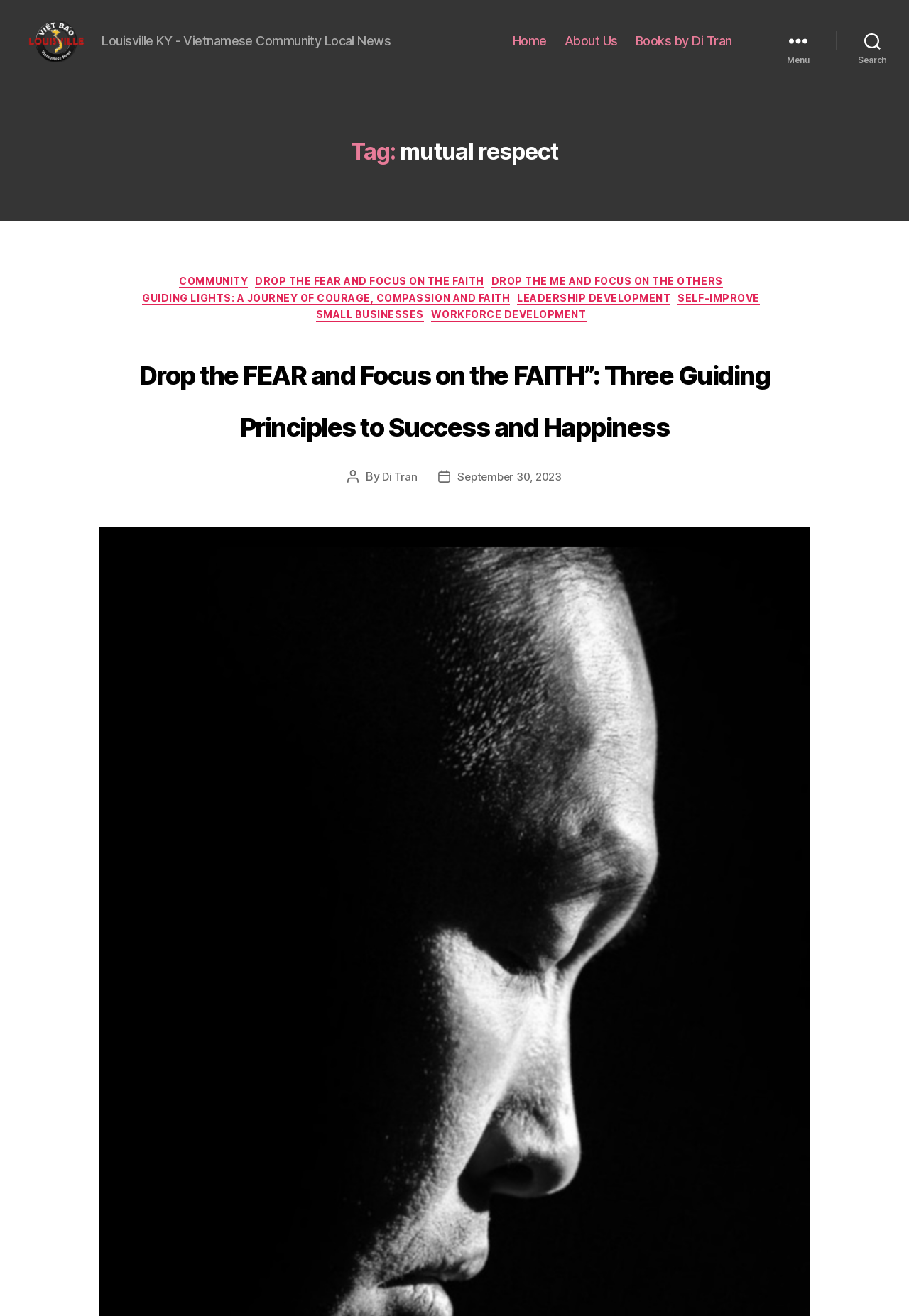Use a single word or phrase to answer the question: What is the name of the Vietnamese community news website?

Viet Bao Louisville KY